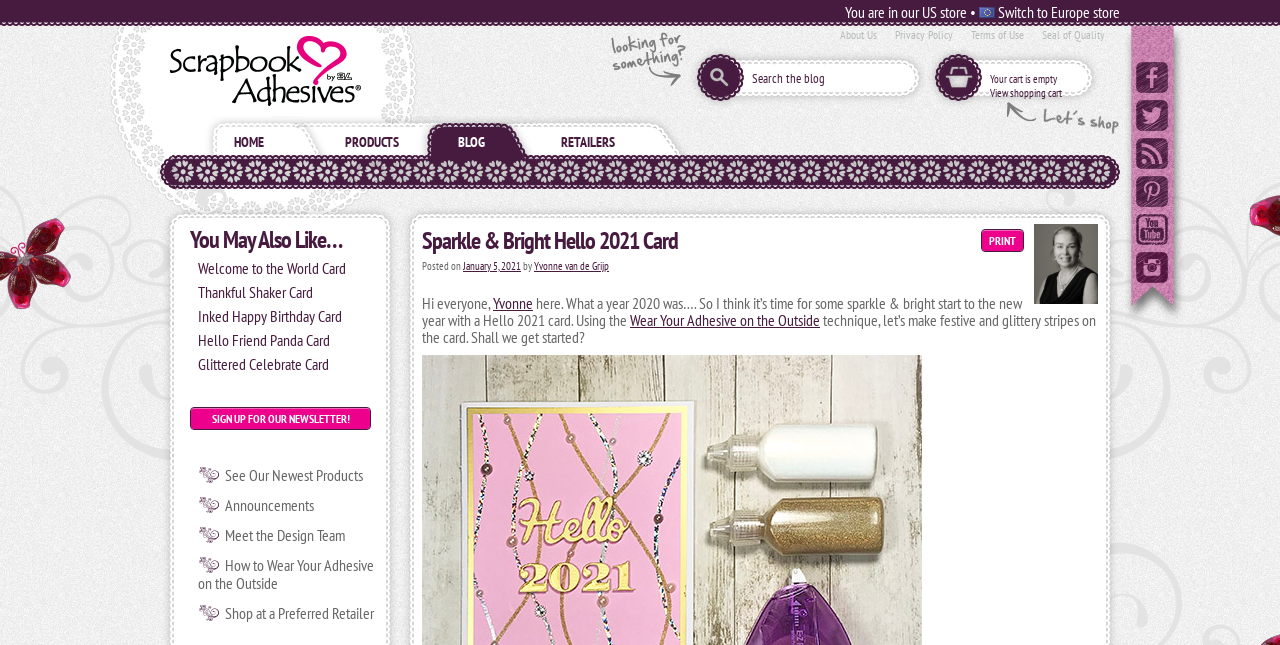Find the bounding box coordinates of the element's region that should be clicked in order to follow the given instruction: "Visit the PORTFOLIO page". The coordinates should consist of four float numbers between 0 and 1, i.e., [left, top, right, bottom].

None